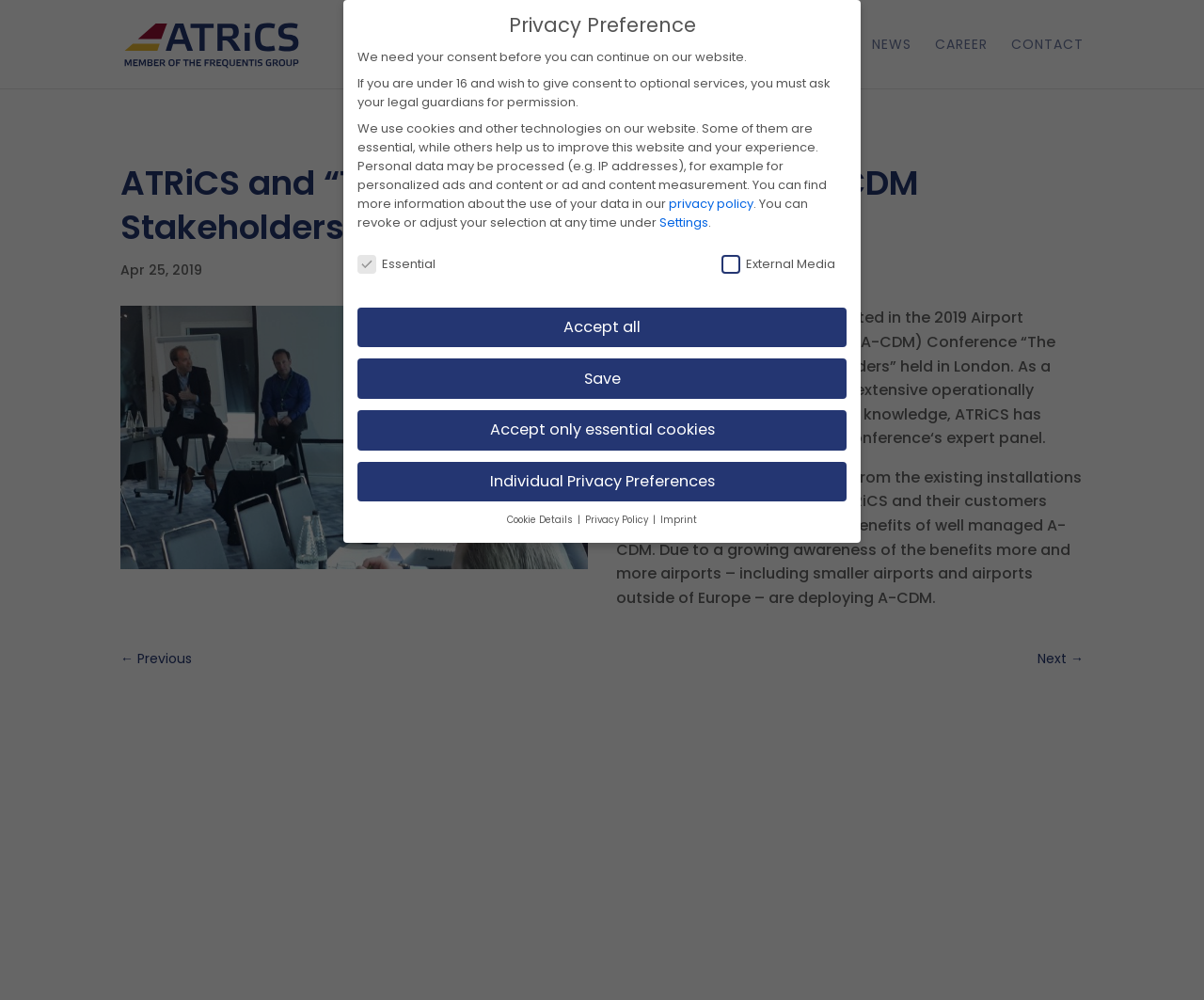Utilize the details in the image to give a detailed response to the question: What is the location of the A-CDM conference?

The location of the A-CDM conference can be found in the article section of the webpage, where it is written as 'On 23-25 April ATRiCS participated in the 2019 Airport Collaborative Decision Making (A-CDM) Conference “The Real Experiences of All Stakeholders” held in London'.